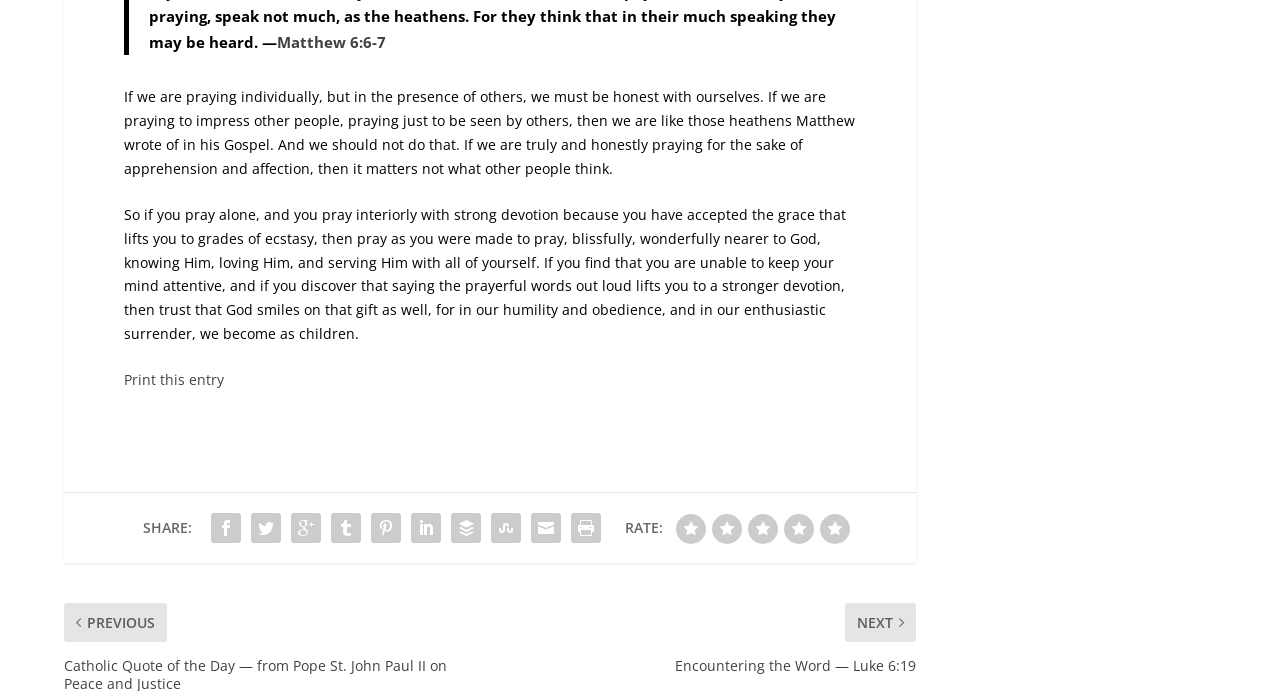Please find the bounding box for the UI component described as follows: "Print this entry".

[0.097, 0.536, 0.175, 0.563]